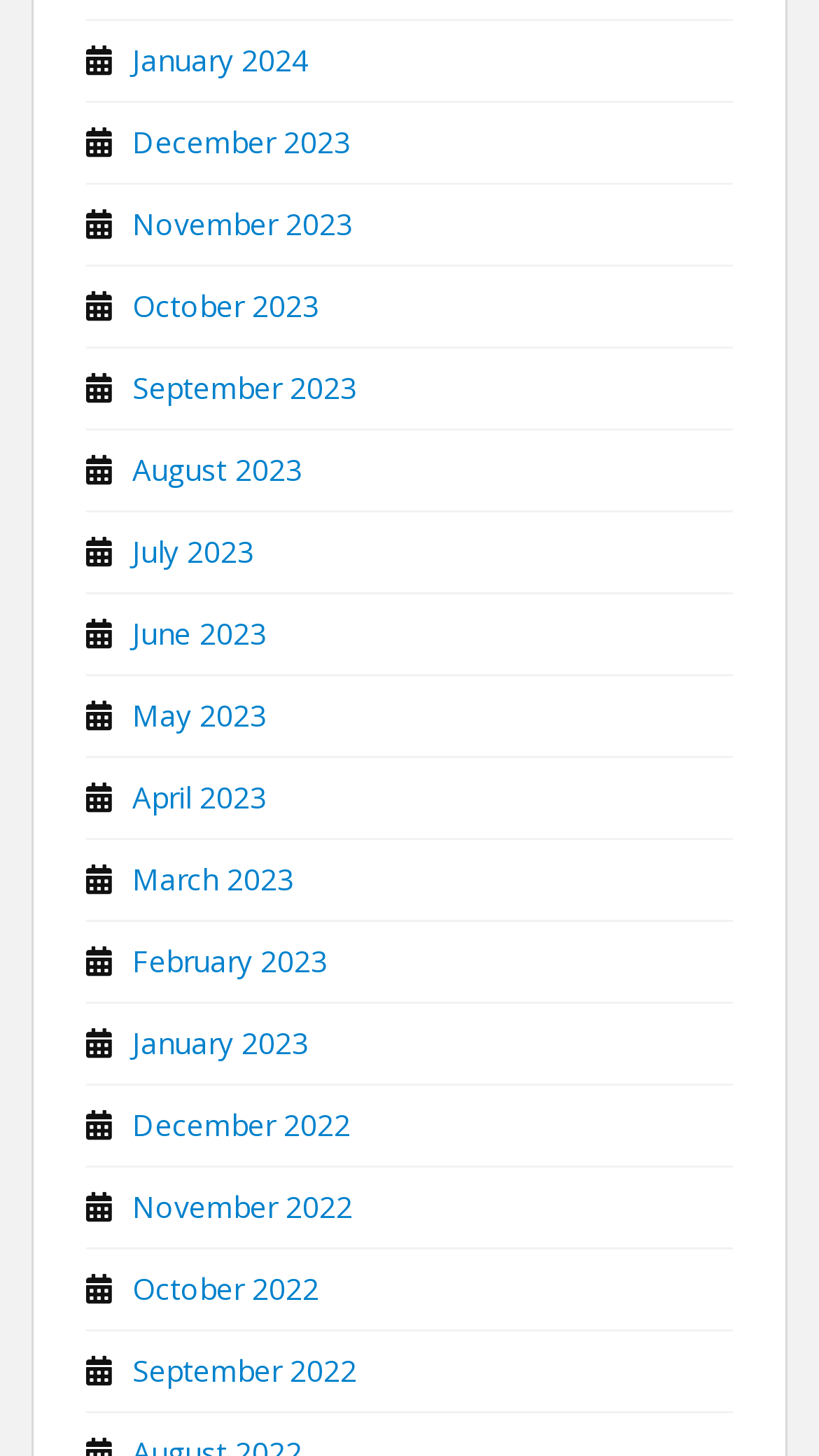What is the pattern of the months listed?
Using the image, provide a concise answer in one word or a short phrase.

Monthly archives